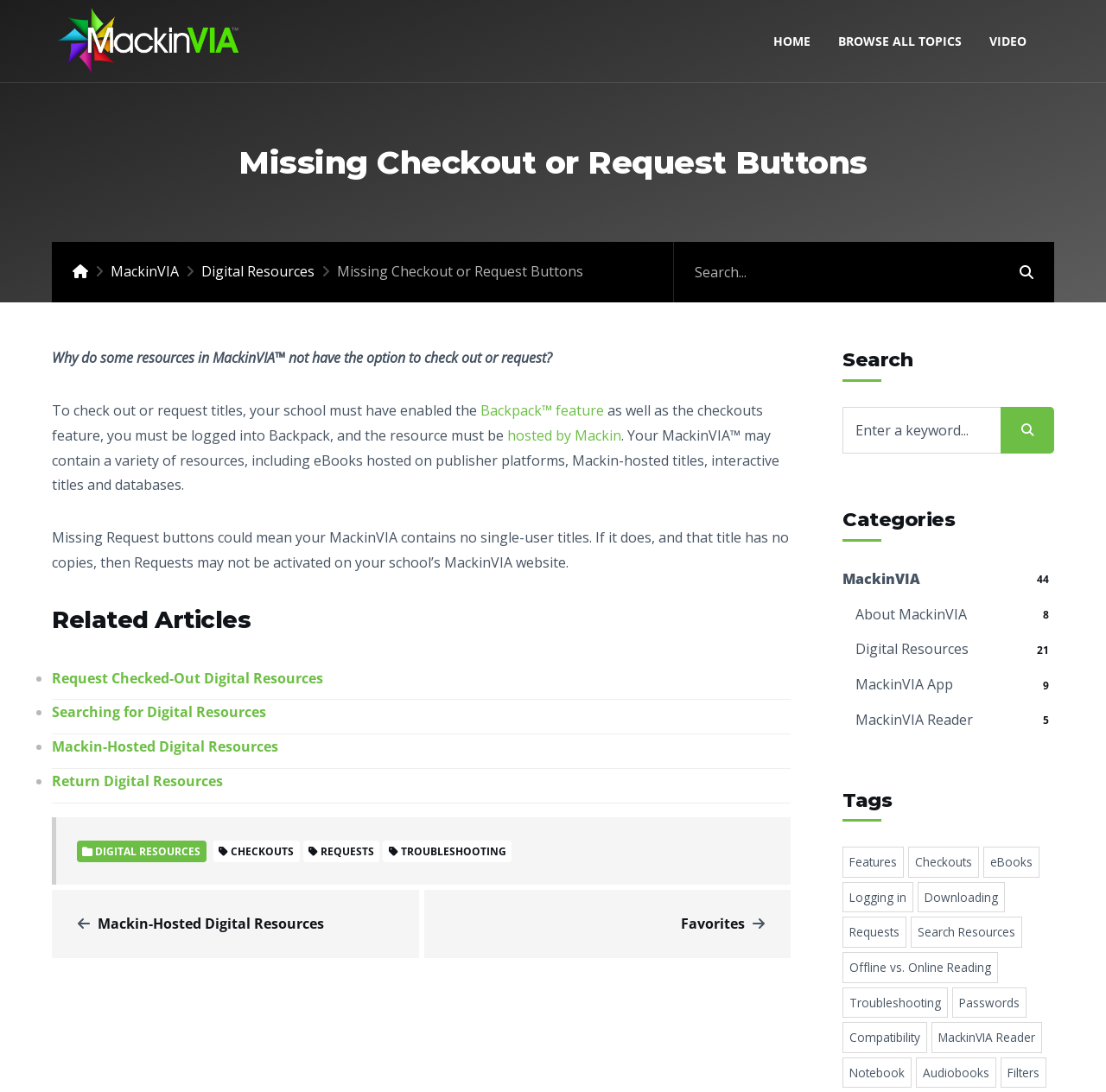Your task is to extract the text of the main heading from the webpage.

Missing Checkout or Request Buttons